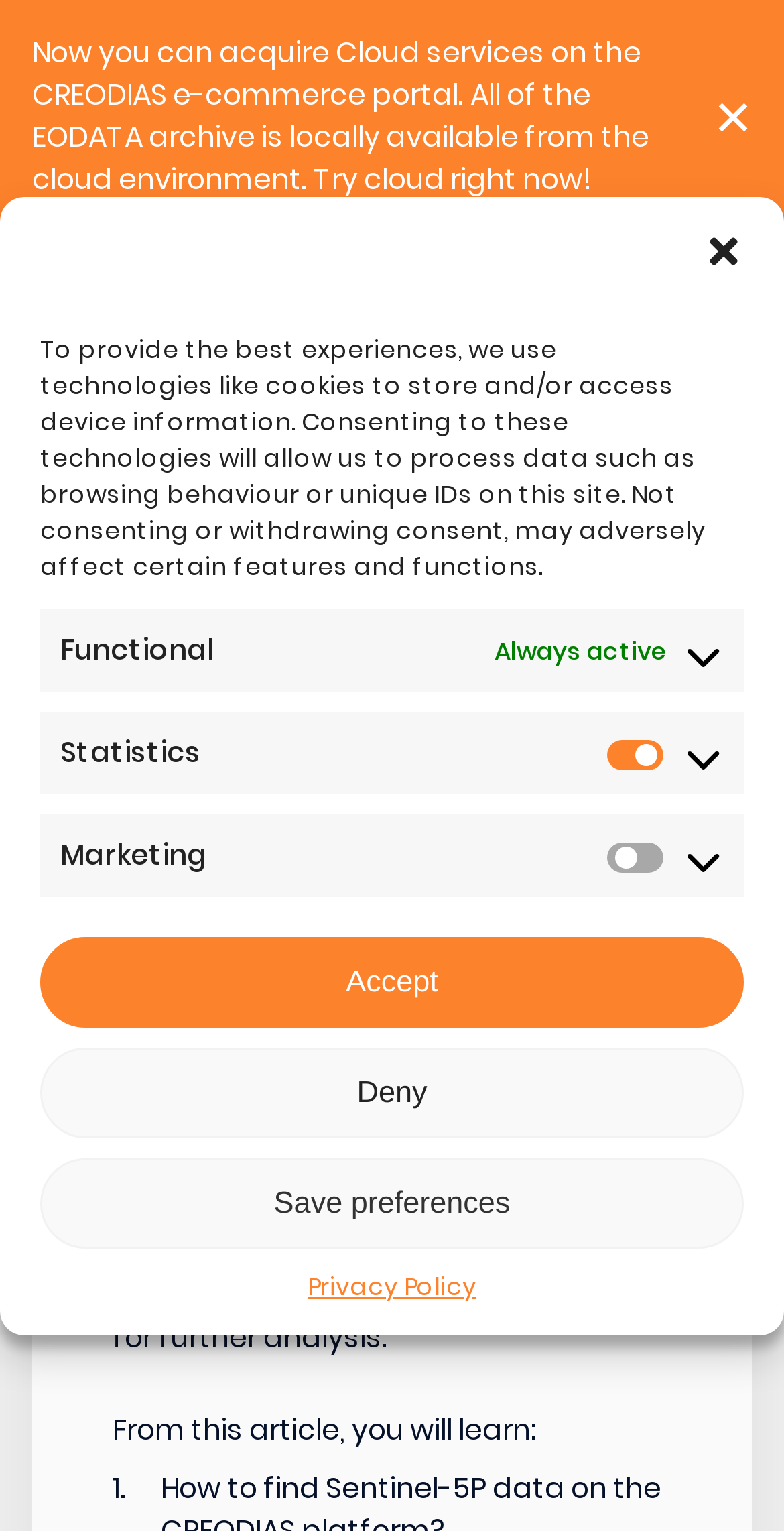What is the topic of the article?
Please provide a single word or phrase as your answer based on the screenshot.

Processing Sentinel-5P data